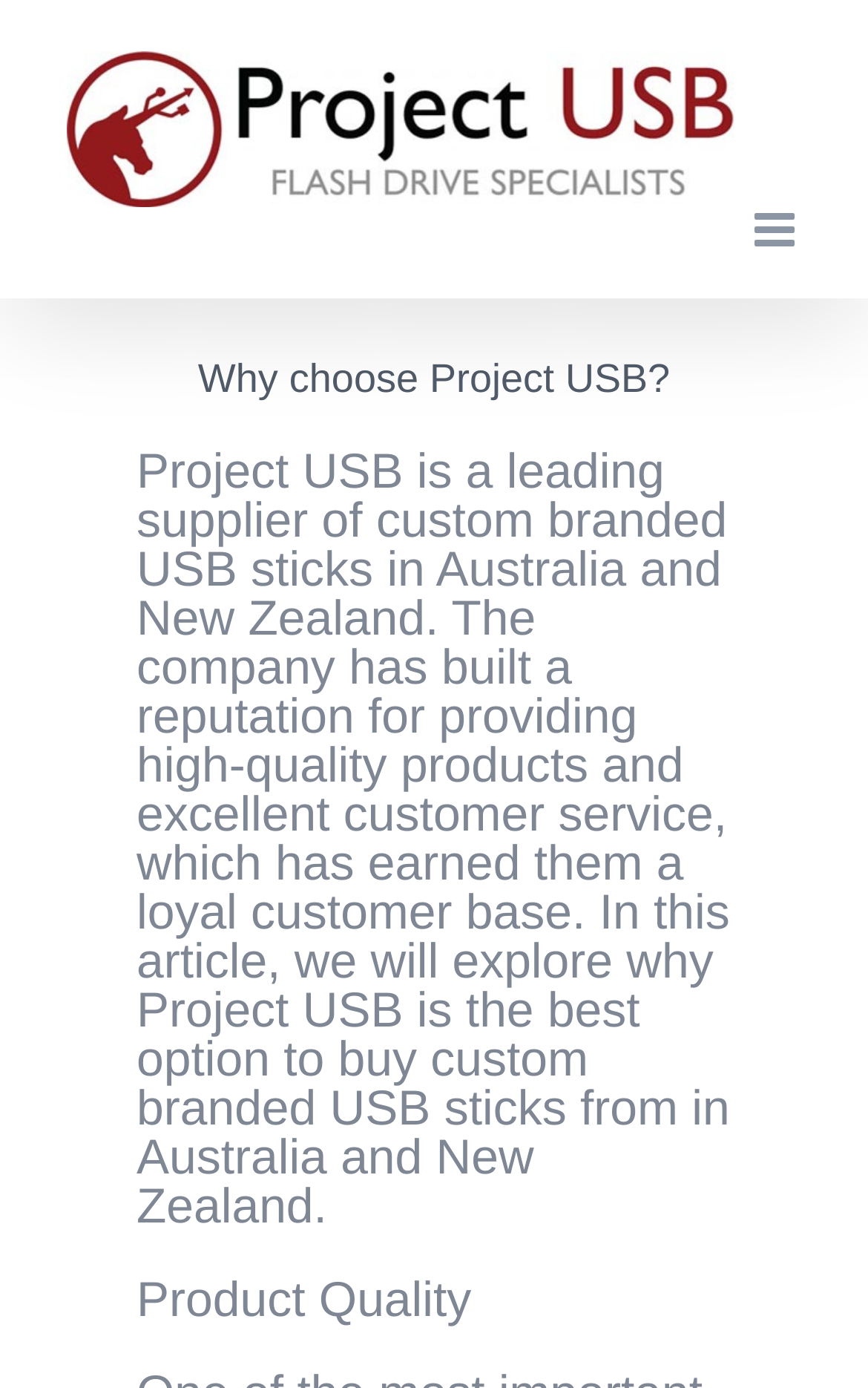Given the element description "Experience Center" in the screenshot, predict the bounding box coordinates of that UI element.

None